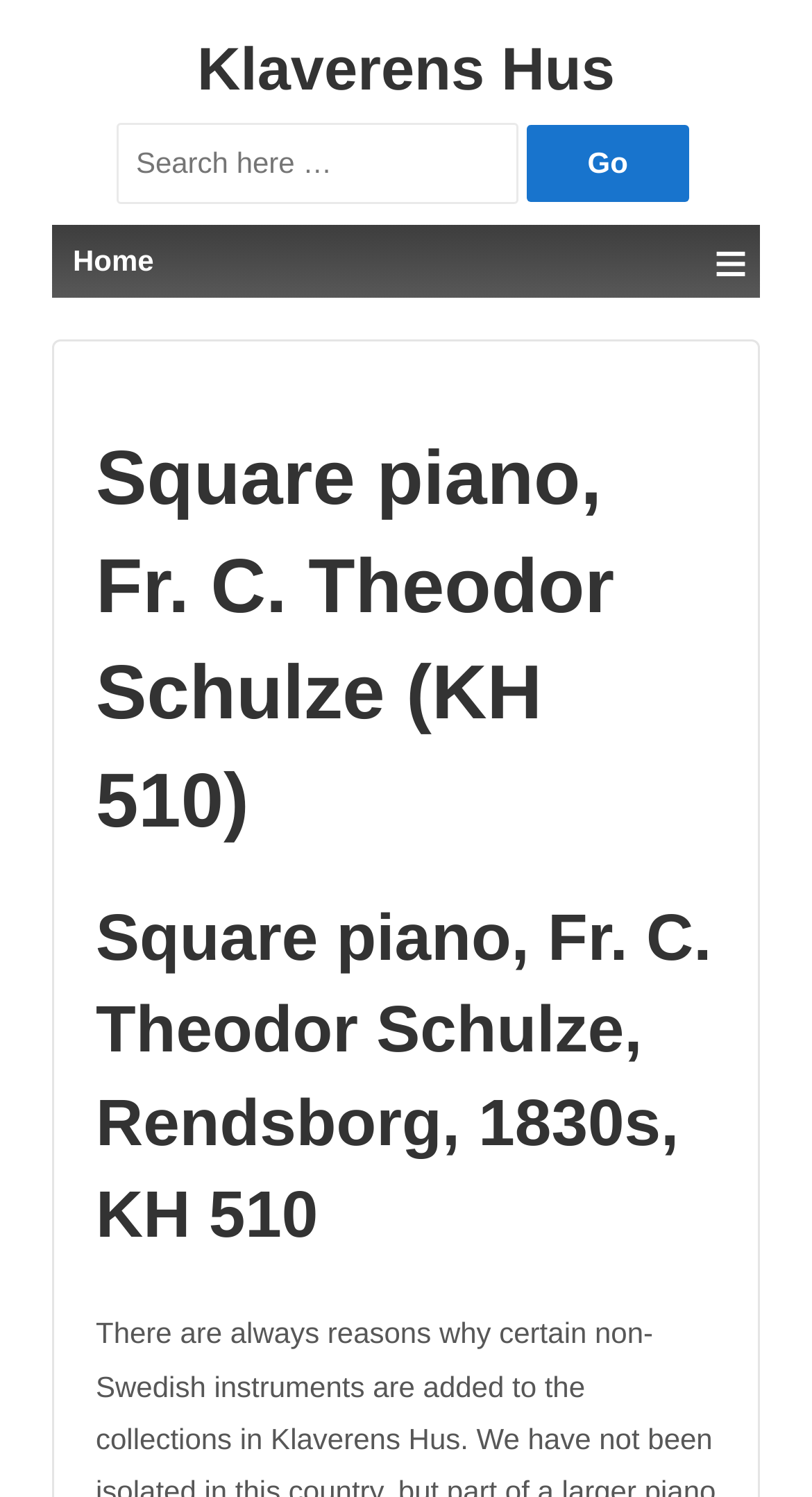What is the name of the website?
Refer to the screenshot and deliver a thorough answer to the question presented.

The name of the website can be found in the link element at the top of the webpage, which says 'Klaverens Hus'. This is likely the name of the website or organization that owns the webpage.